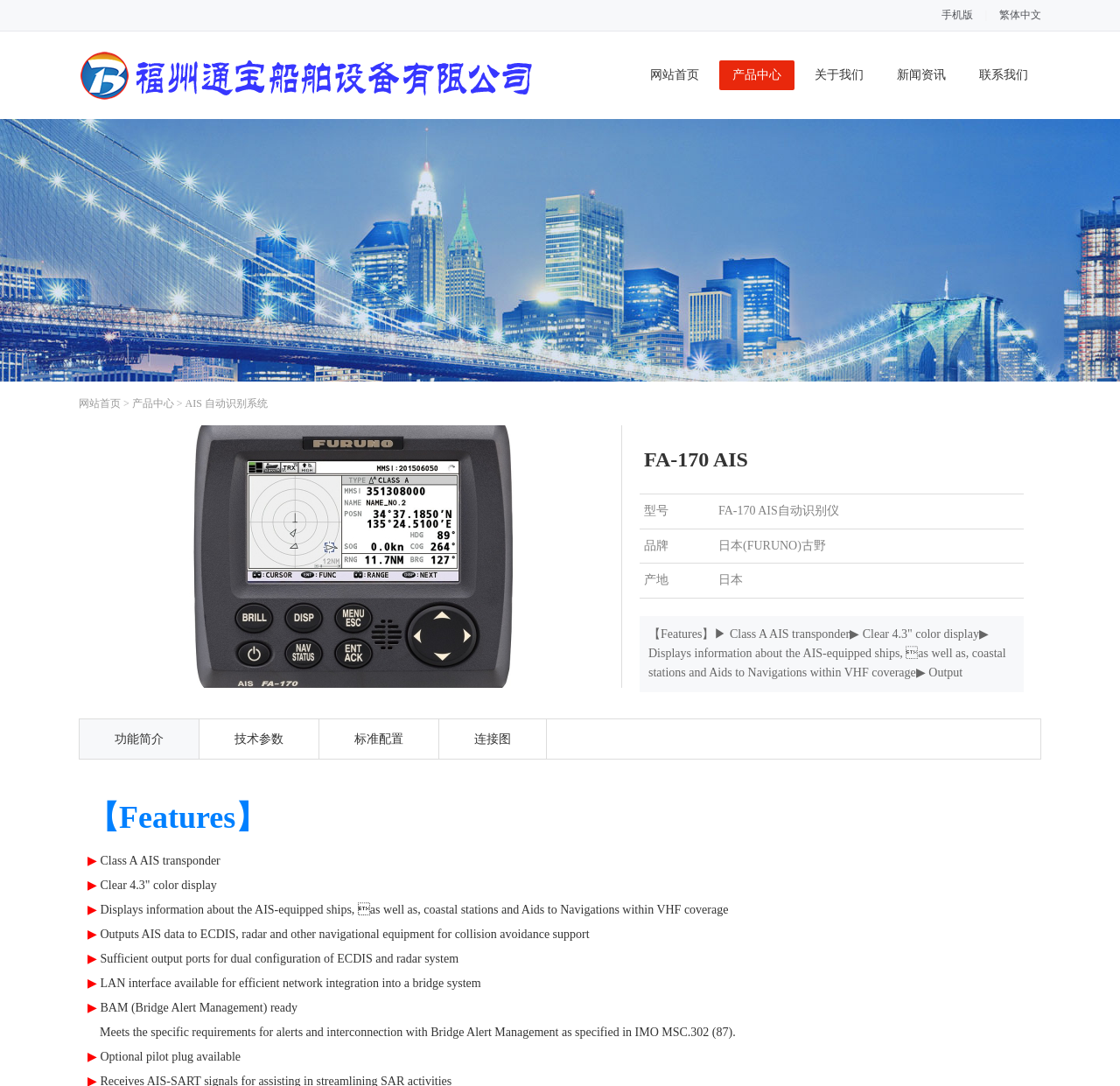Answer with a single word or phrase: 
What is the size of the color display?

4.3"